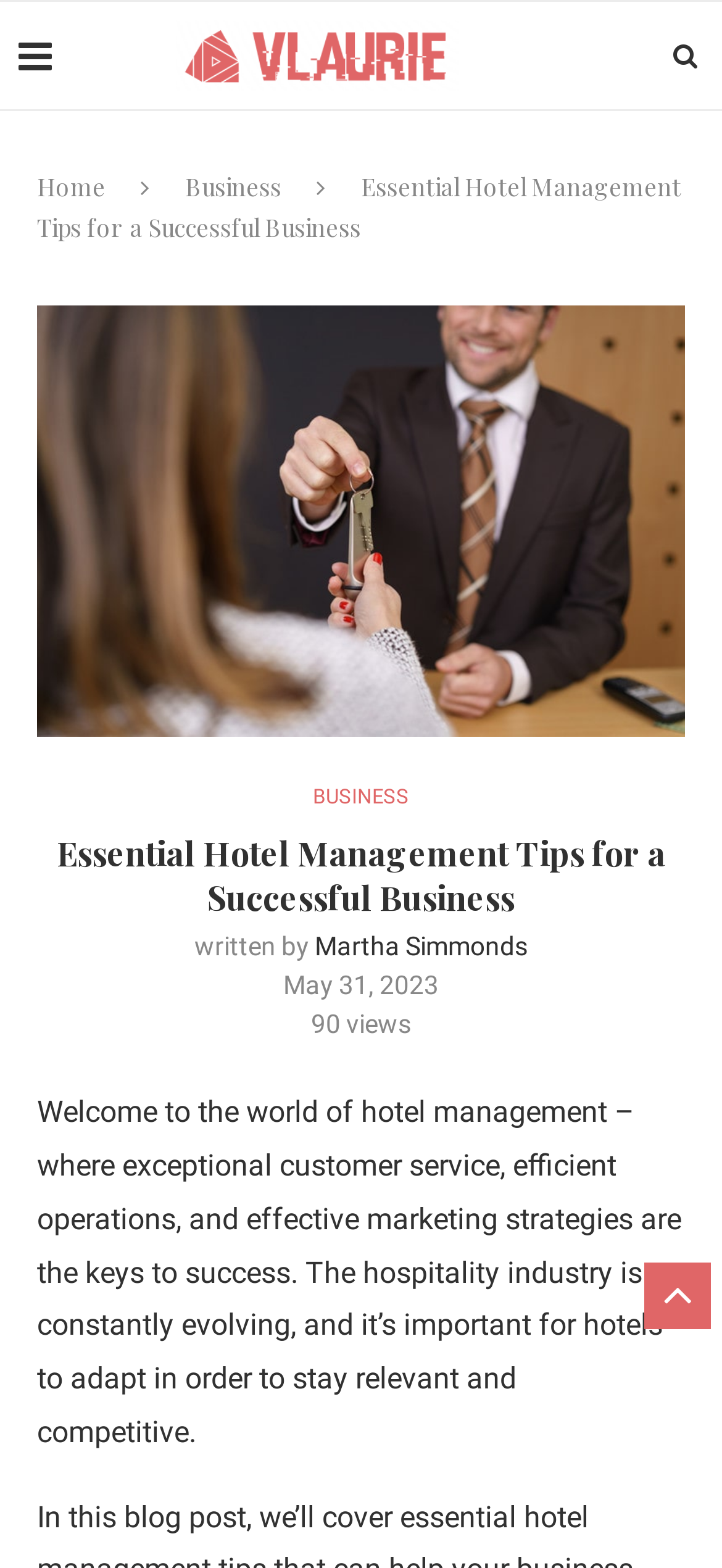What is the date of the article?
Please ensure your answer is as detailed and informative as possible.

The date of the article can be found by looking at the time element, which contains the text 'May 31, 2023'.